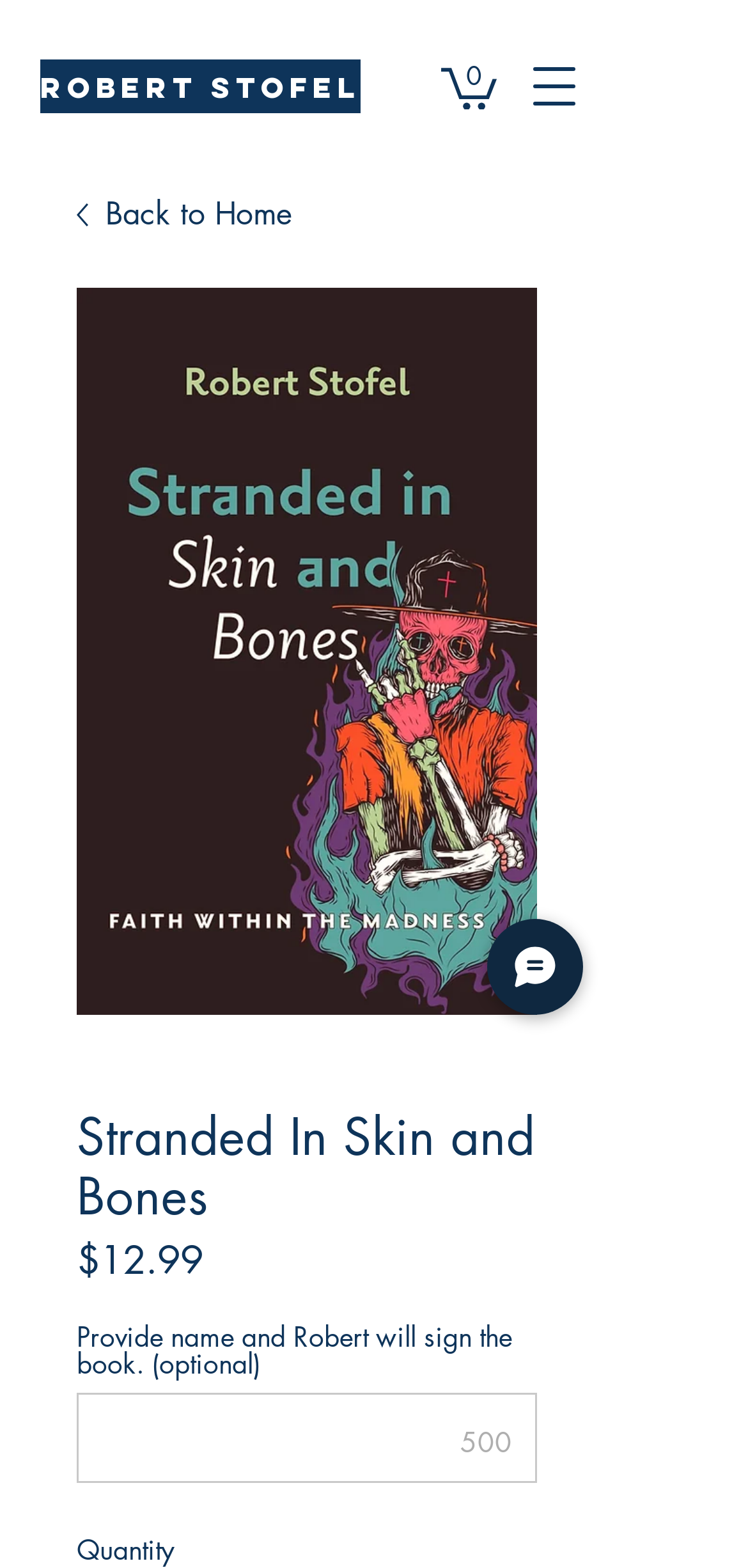Extract the primary heading text from the webpage.

Stranded In Skin and Bones